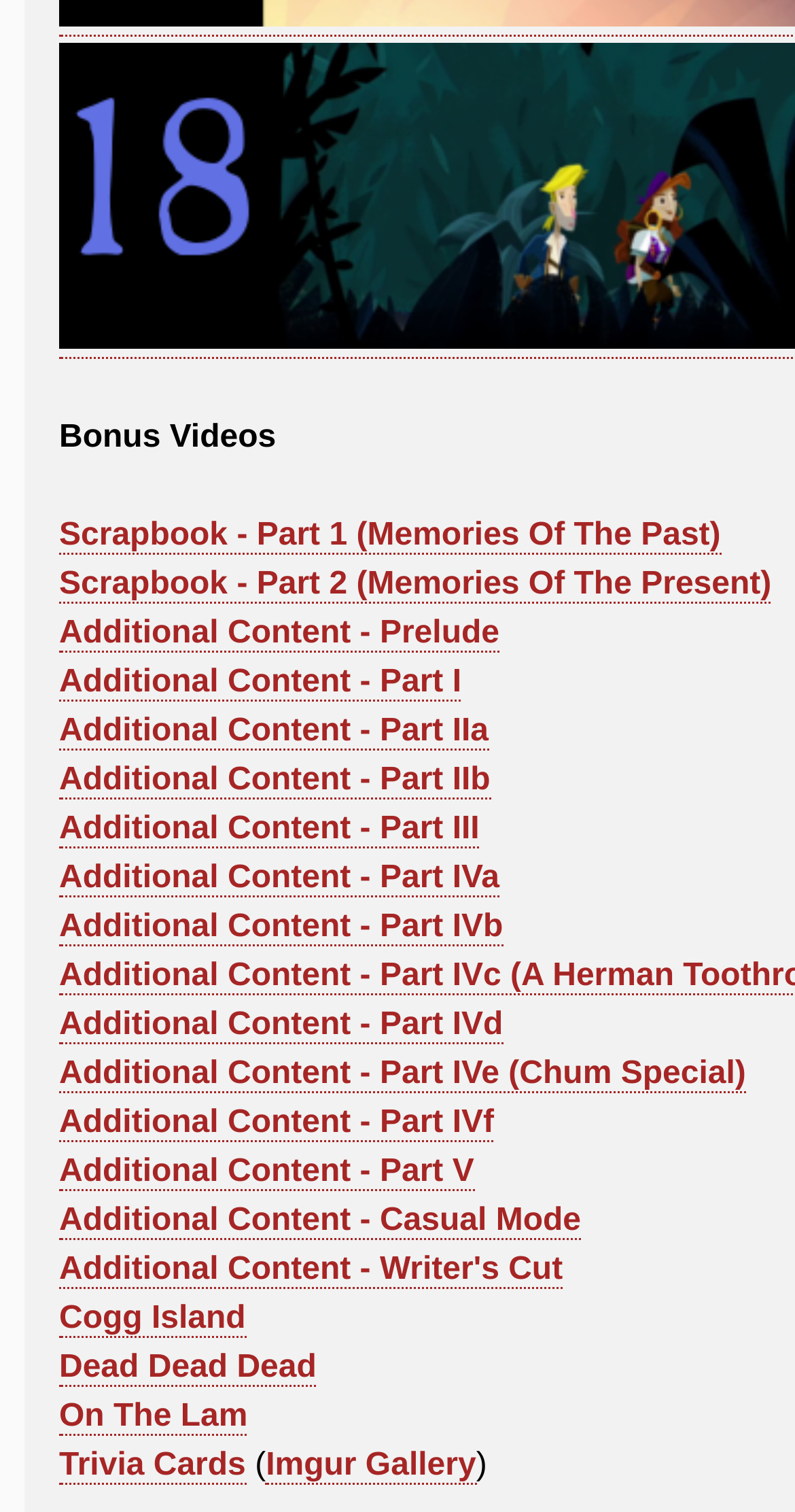Find the bounding box coordinates for the area you need to click to carry out the instruction: "Visit Imgur Gallery". The coordinates should be four float numbers between 0 and 1, indicated as [left, top, right, bottom].

[0.334, 0.958, 0.599, 0.983]